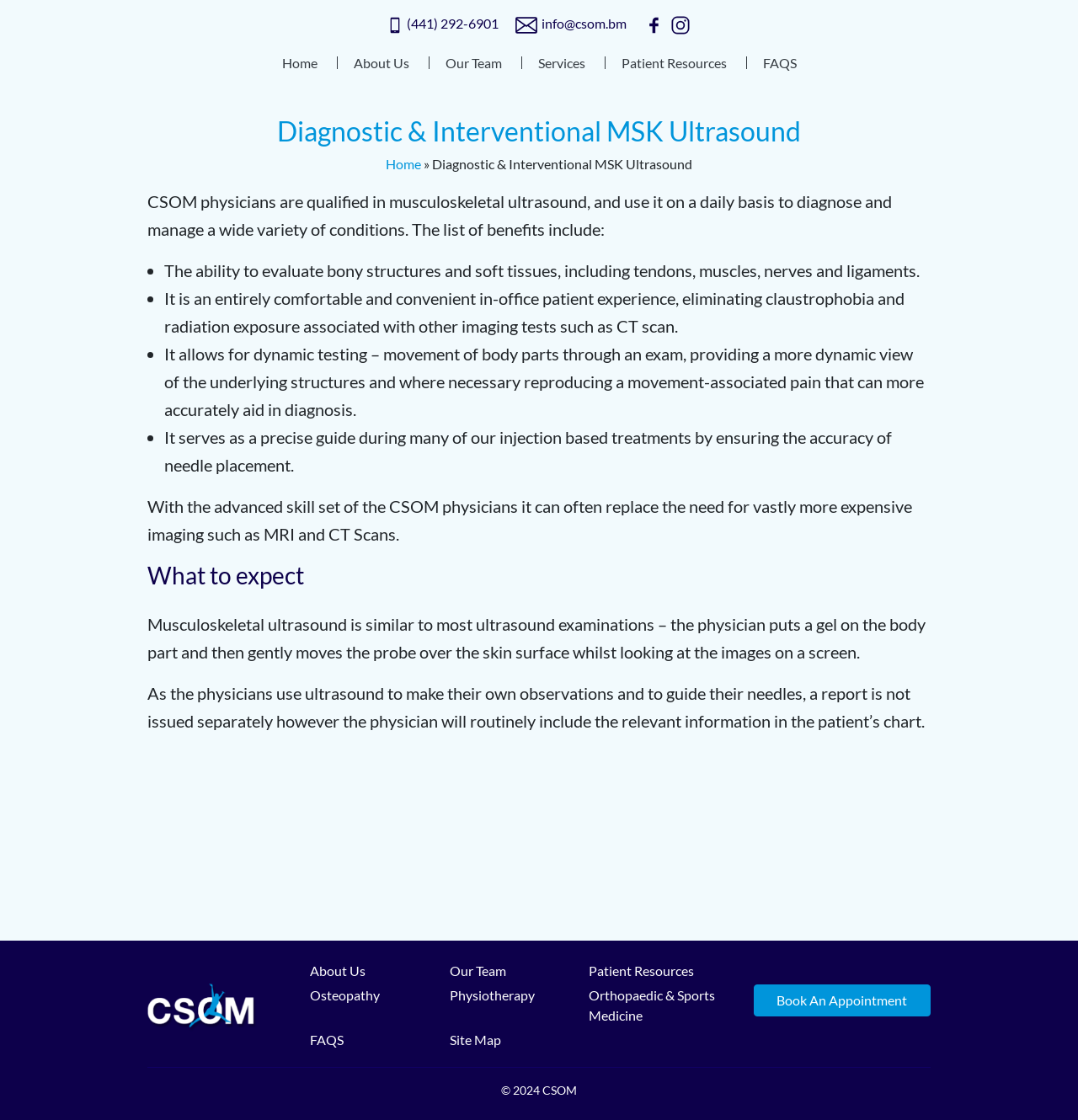Based on the element description Site Map, identify the bounding box coordinates for the UI element. The coordinates should be in the format (top-left x, top-left y, bottom-right x, bottom-right y) and within the 0 to 1 range.

[0.417, 0.919, 0.546, 0.937]